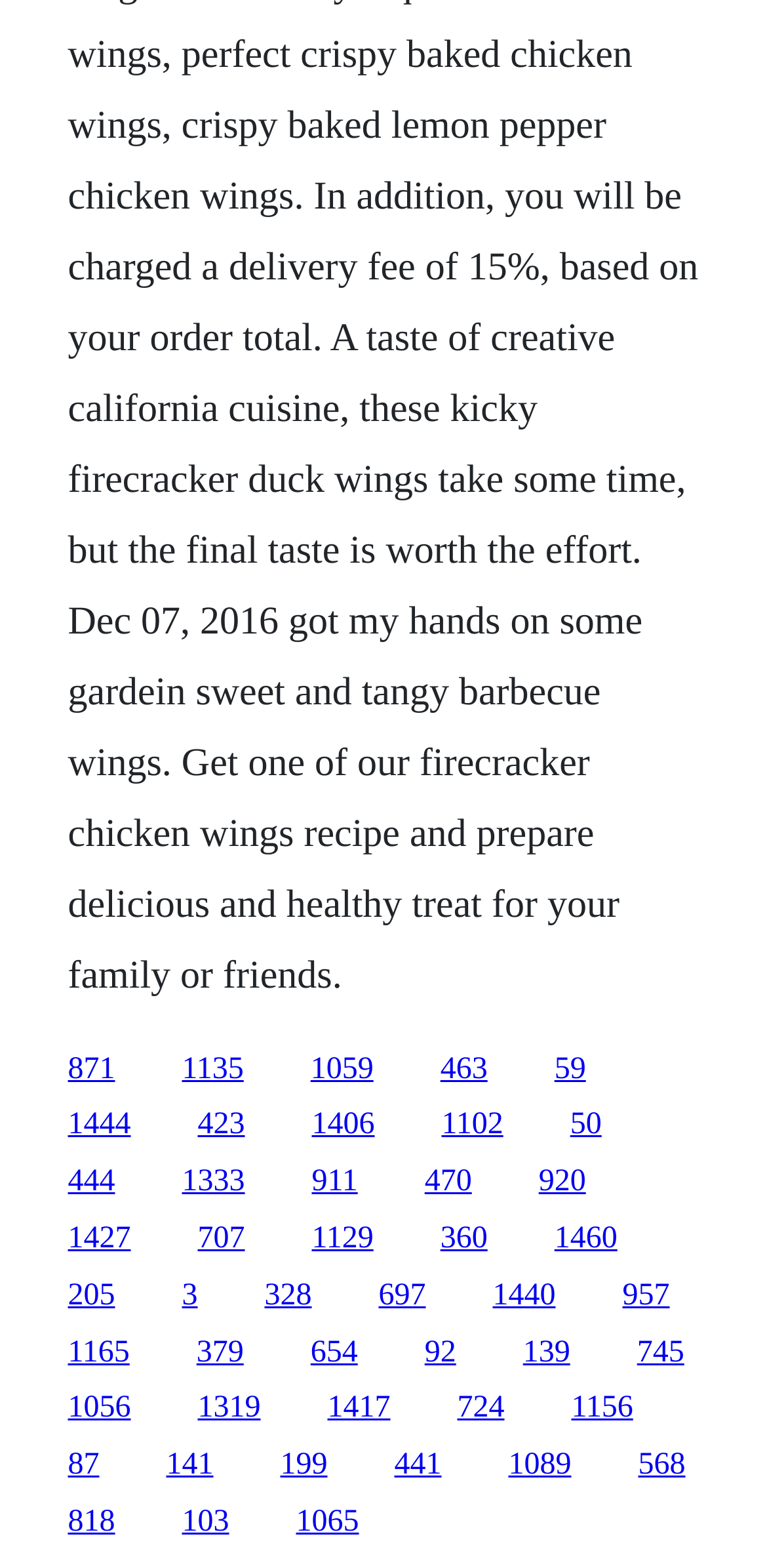Are there any links with a width greater than 0.1?
Please give a well-detailed answer to the question.

I checked the width of each link element by subtracting its left coordinate from its right coordinate. I found that some links have a width greater than 0.1, such as [54] link '463' with a width of 0.062.